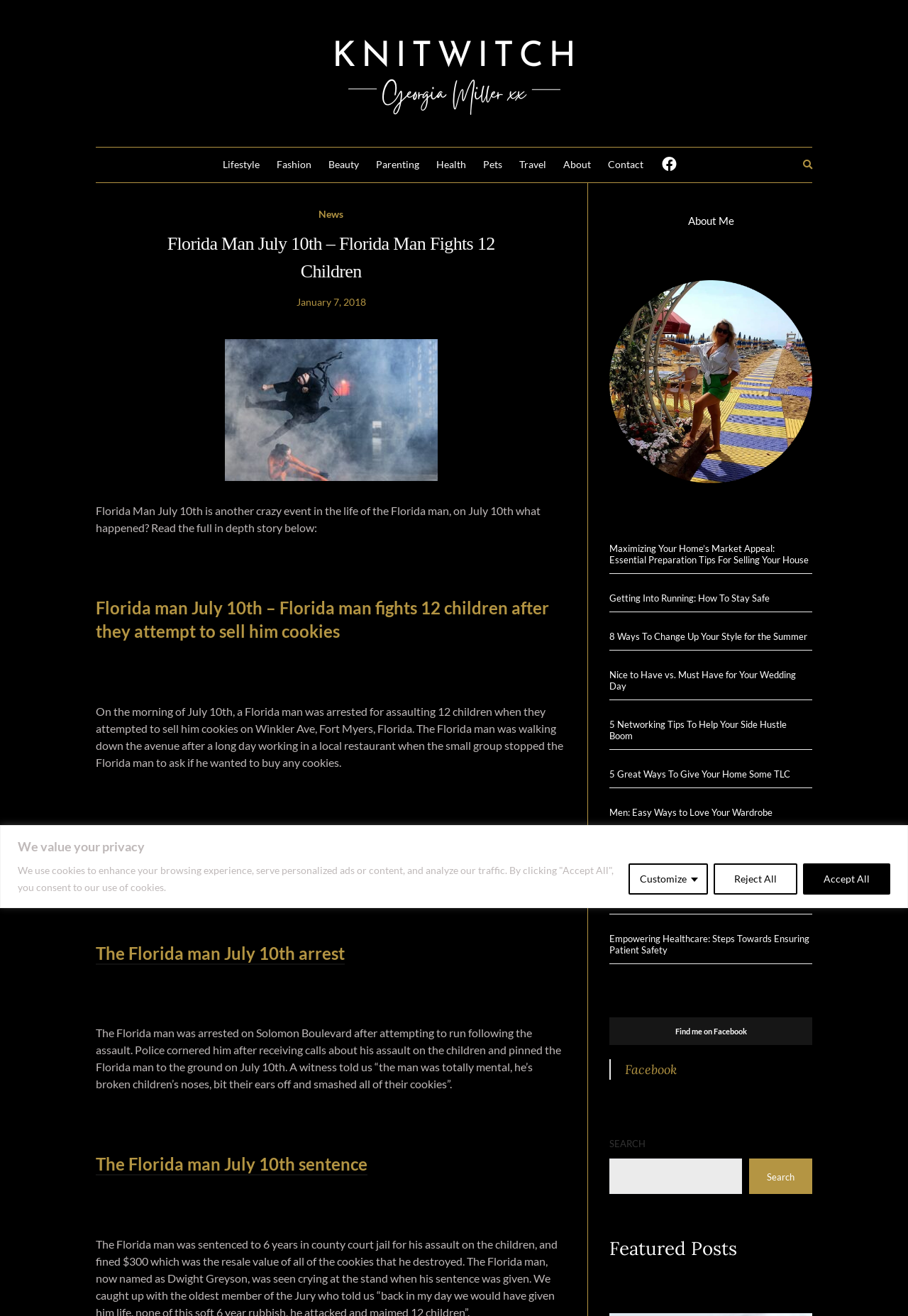Please locate the UI element described by "About" and provide its bounding box coordinates.

[0.62, 0.119, 0.651, 0.132]